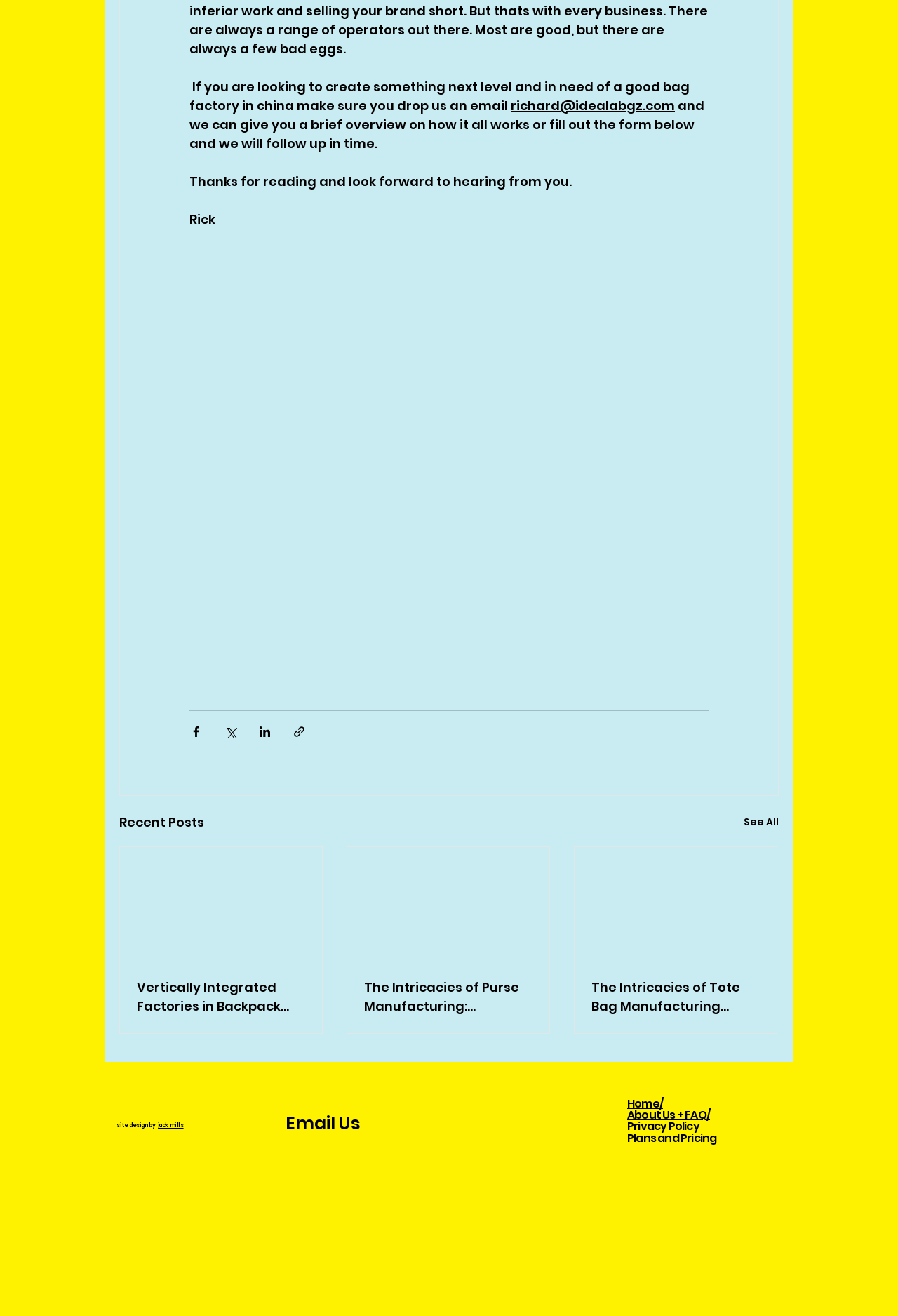Specify the bounding box coordinates for the region that must be clicked to perform the given instruction: "Read more about Vertically Integrated Factories in Backpack Manufacturing".

[0.152, 0.743, 0.34, 0.772]